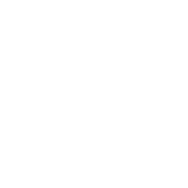What is the original price of the shower head?
Please provide a single word or phrase answer based on the image.

US $13.11